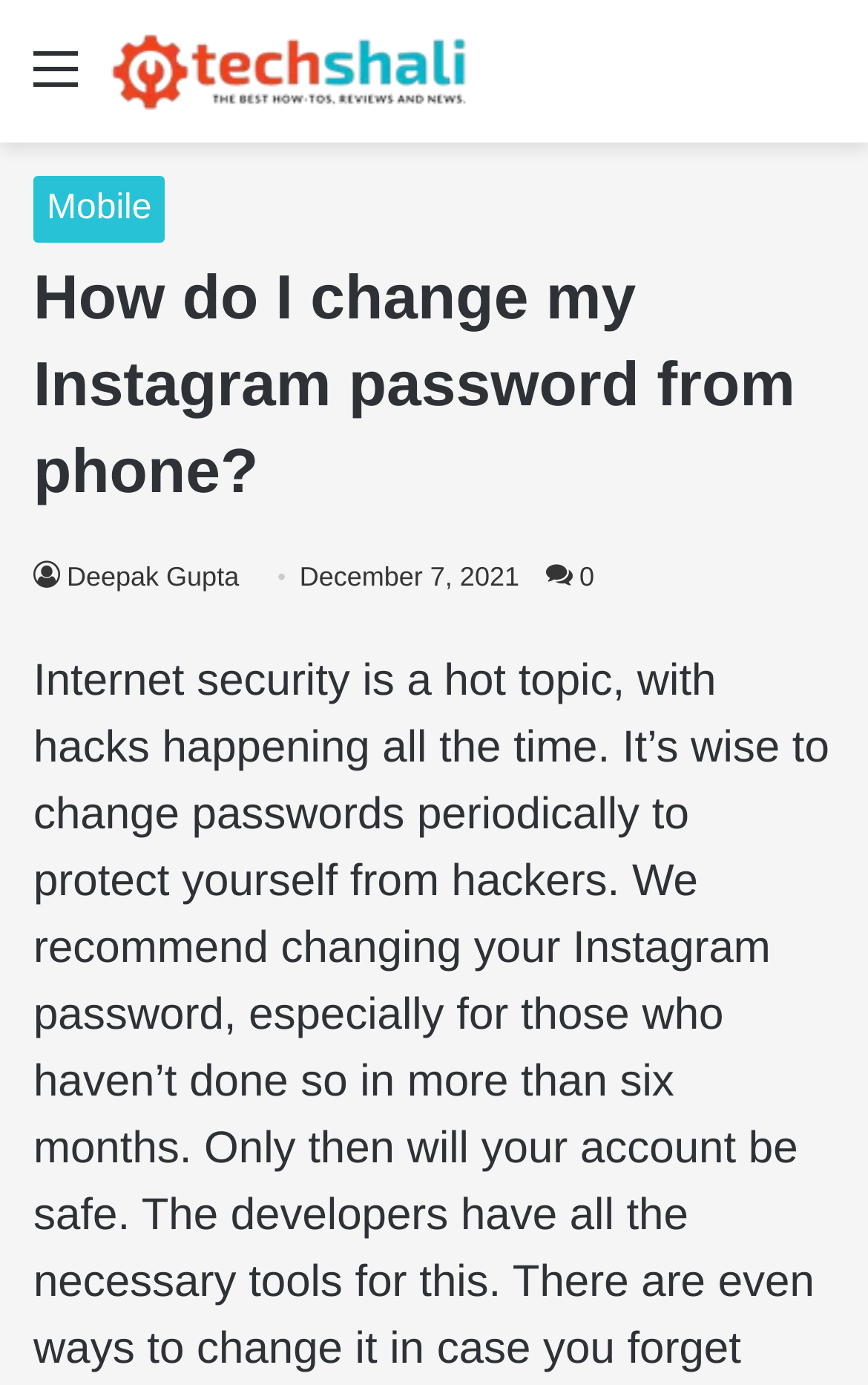What is the date of the article? Based on the image, give a response in one word or a short phrase.

December 7, 2021